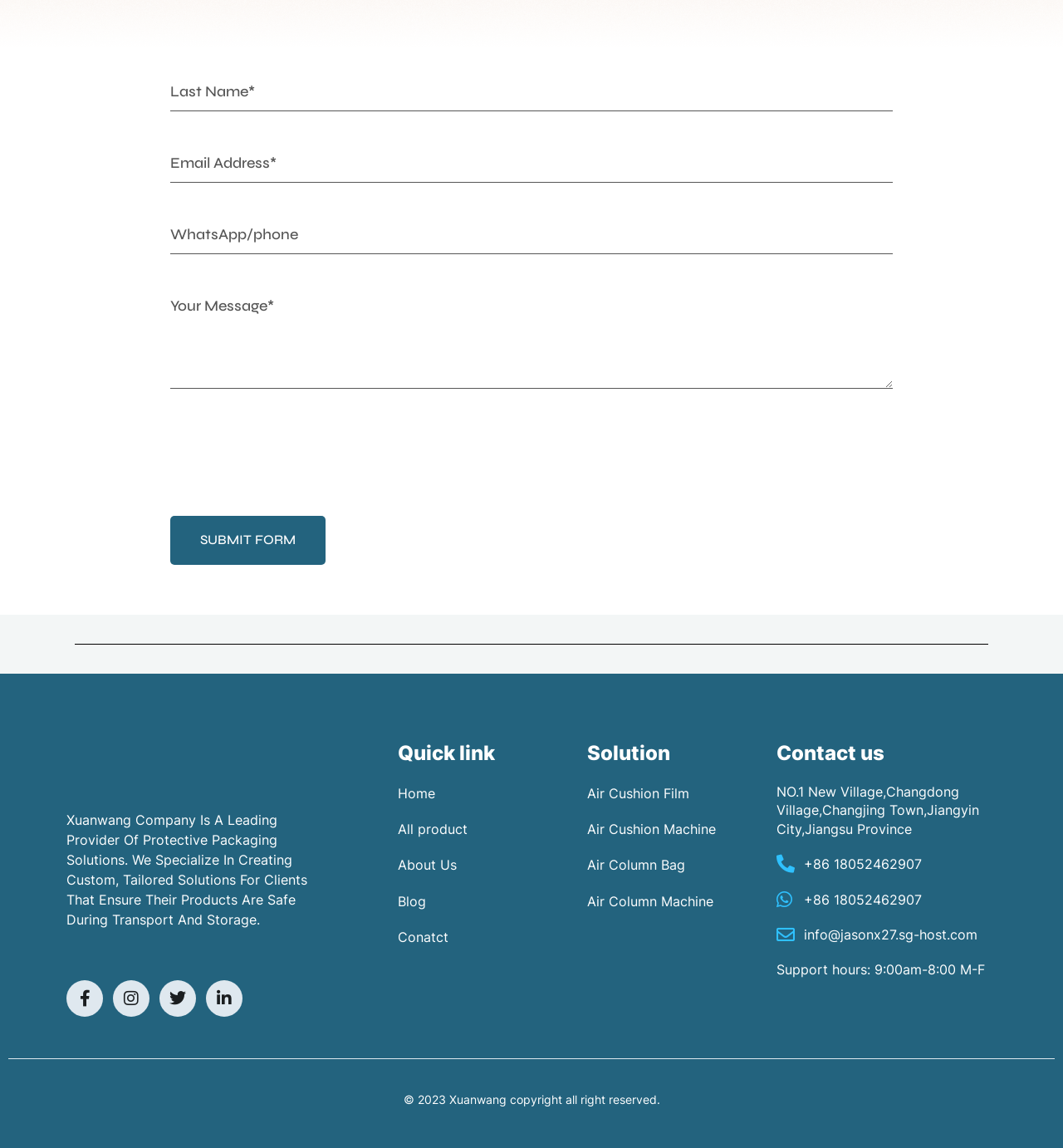Please identify the bounding box coordinates of the area I need to click to accomplish the following instruction: "Go to the Home page".

[0.374, 0.682, 0.537, 0.701]